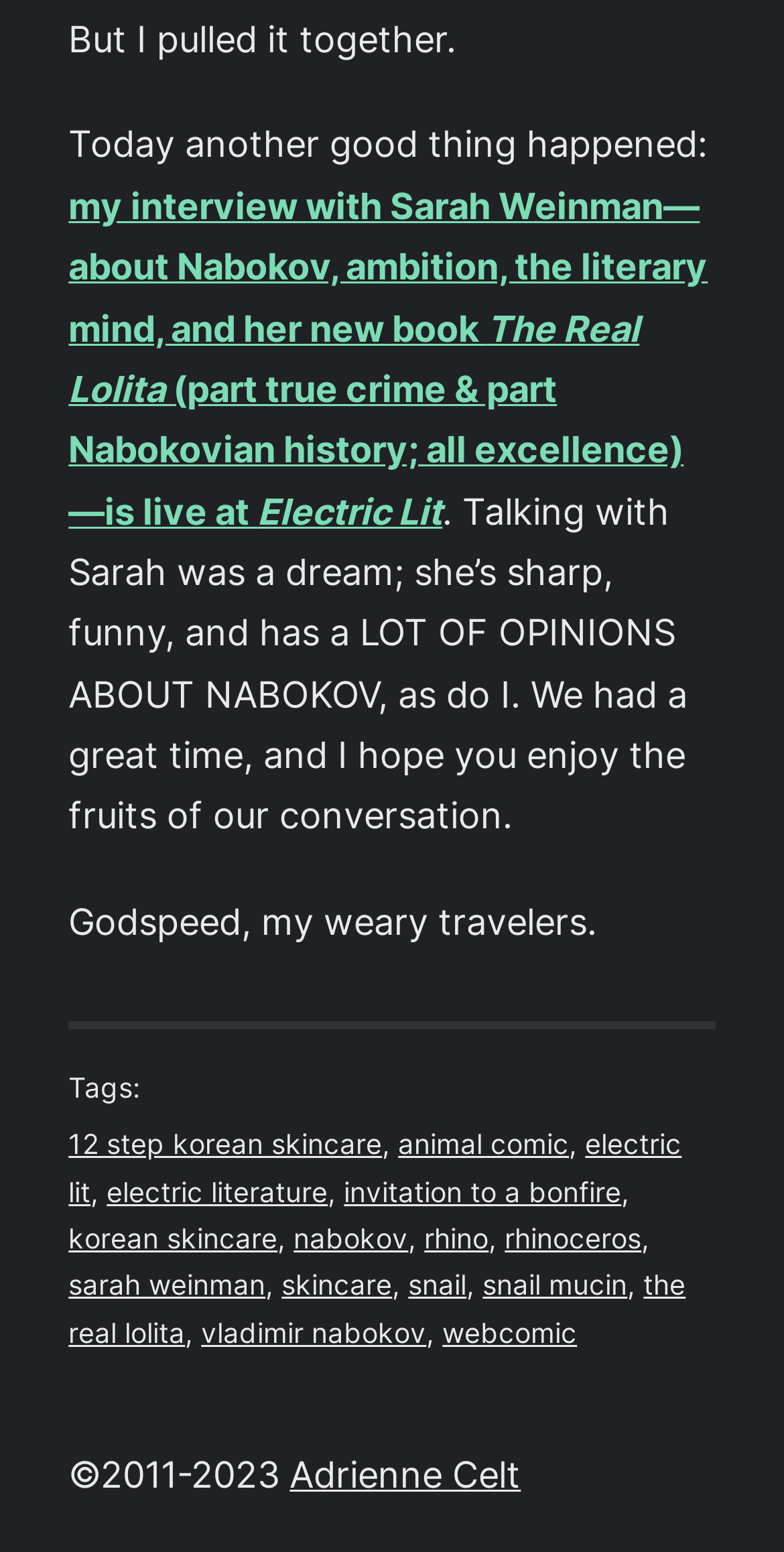Identify the bounding box coordinates for the element that needs to be clicked to fulfill this instruction: "Learn more about the book 'The Real Lolita'". Provide the coordinates in the format of four float numbers between 0 and 1: [left, top, right, bottom].

[0.087, 0.818, 0.875, 0.869]